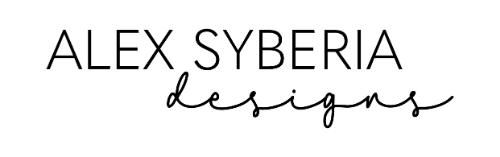Create an extensive and detailed description of the image.

The image features the elegant logo of "Alex Syberia Designs," showcasing a sleek and modern typographic style. The logo prominently displays the name "ALEX SYBERIA" in uppercase letters, conveying a sense of sophistication, while the word "designs" is presented in a delicate, cursive font that adds a touch of creativity and artistry. This combination emphasizes the brand's focus on design and crafting, inviting viewers to explore the artistic offerings of Alex Syberia Designs. The overall aesthetic reflects a clean and contemporary look, aligning well with the theme of innovation in design.